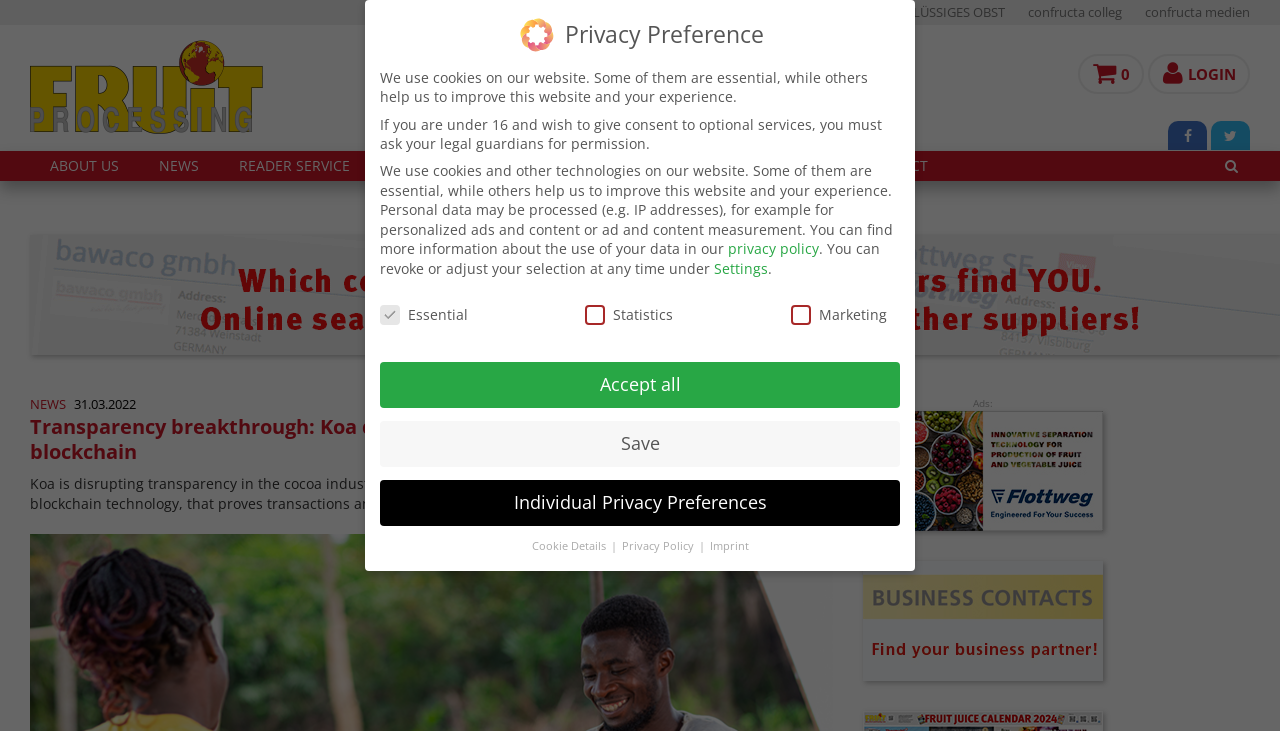Refer to the element description Individual Privacy Preferences and identify the corresponding bounding box in the screenshot. Format the coordinates as (top-left x, top-left y, bottom-right x, bottom-right y) with values in the range of 0 to 1.

[0.297, 0.657, 0.703, 0.72]